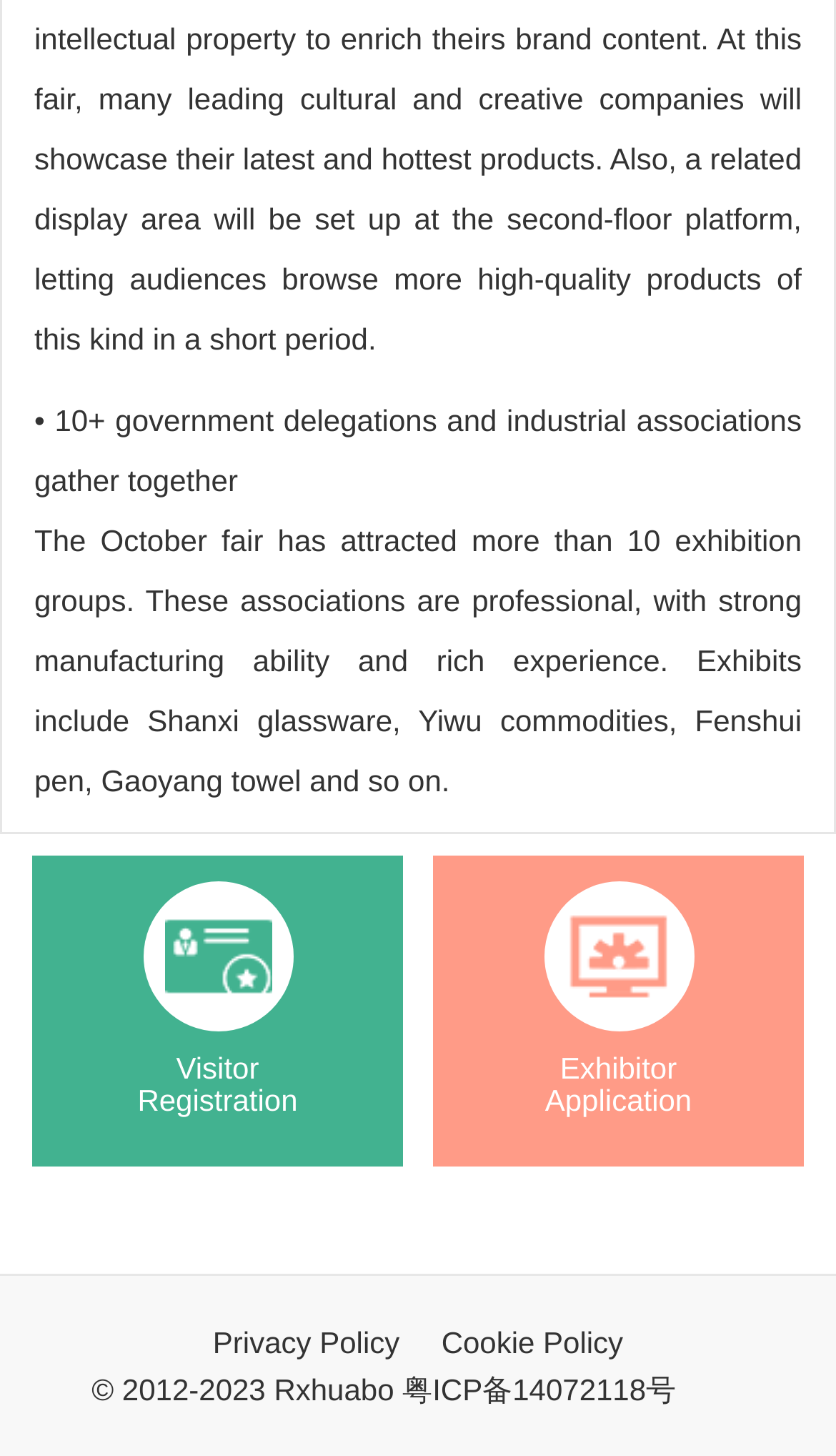Please find the bounding box for the following UI element description. Provide the coordinates in (top-left x, top-left y, bottom-right x, bottom-right y) format, with values between 0 and 1: Cookie Policy

[0.528, 0.909, 0.745, 0.933]